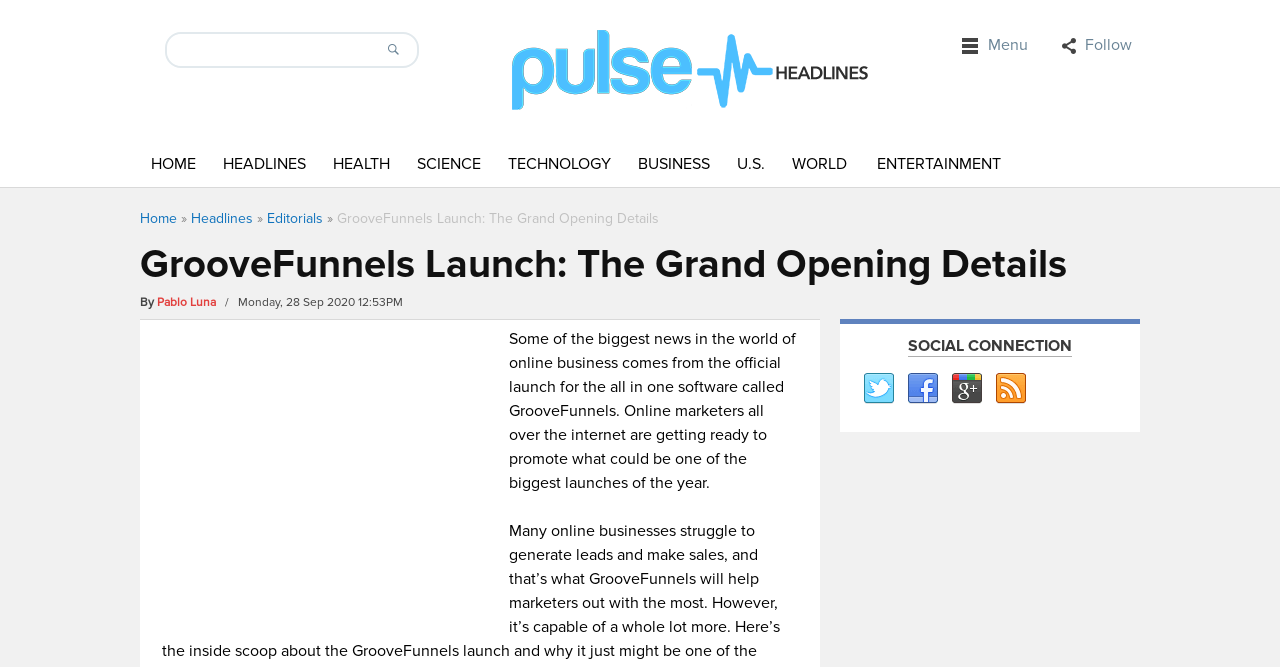Offer a detailed explanation of the webpage layout and contents.

The webpage is about the official launch of GrooveFunnels, an all-in-one software for online business. At the top, there is a search box and a button next to it. On the top-right corner, there are links to "Menu" and "Follow". Below that, there is a row of links to different categories, including "HOME", "HEADLINES", "HEALTH", "SCIENCE", "TECHNOLOGY", "BUSINESS", "U.S.", "WORLD", and "ENTERTAINMENT".

On the left side, there is a column of links, including "Home", "Headlines", "Editorials", and others. Next to the column, there is a heading that reads "GrooveFunnels Launch: The Grand Opening Details". Below the heading, there is a byline that reads "By Pablo Luna" and a date "Monday, 28 Sep 2020 12:53PM".

The main content of the webpage is a paragraph that describes the launch of GrooveFunnels, stating that it is one of the biggest news in the world of online business and that online marketers are getting ready to promote it.

On the right side, there is an advertisement iframe. Below the main content, there is a section with social media links, including Twitter, Facebook, Google Plus, and RSS.